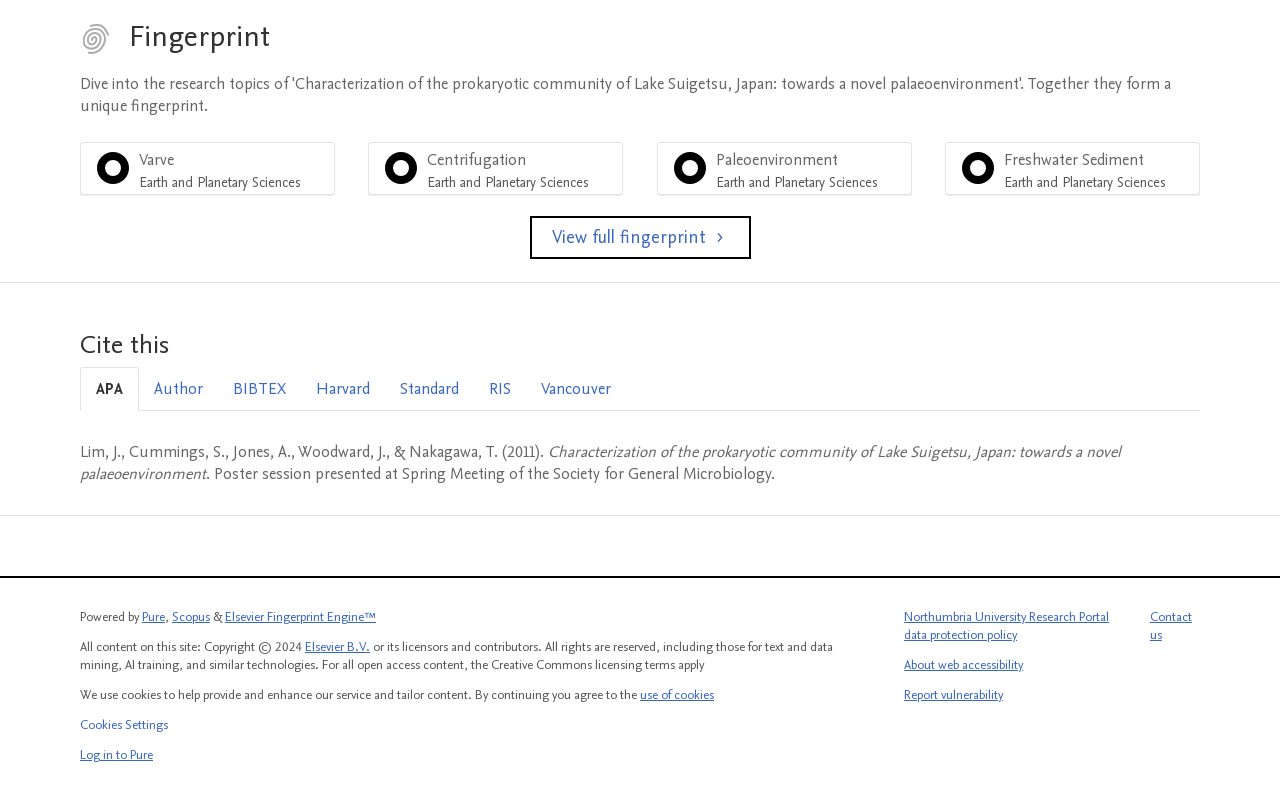Specify the bounding box coordinates of the area to click in order to execute this command: 'Cite this in APA style'. The coordinates should consist of four float numbers ranging from 0 to 1, and should be formatted as [left, top, right, bottom].

[0.062, 0.456, 0.109, 0.51]